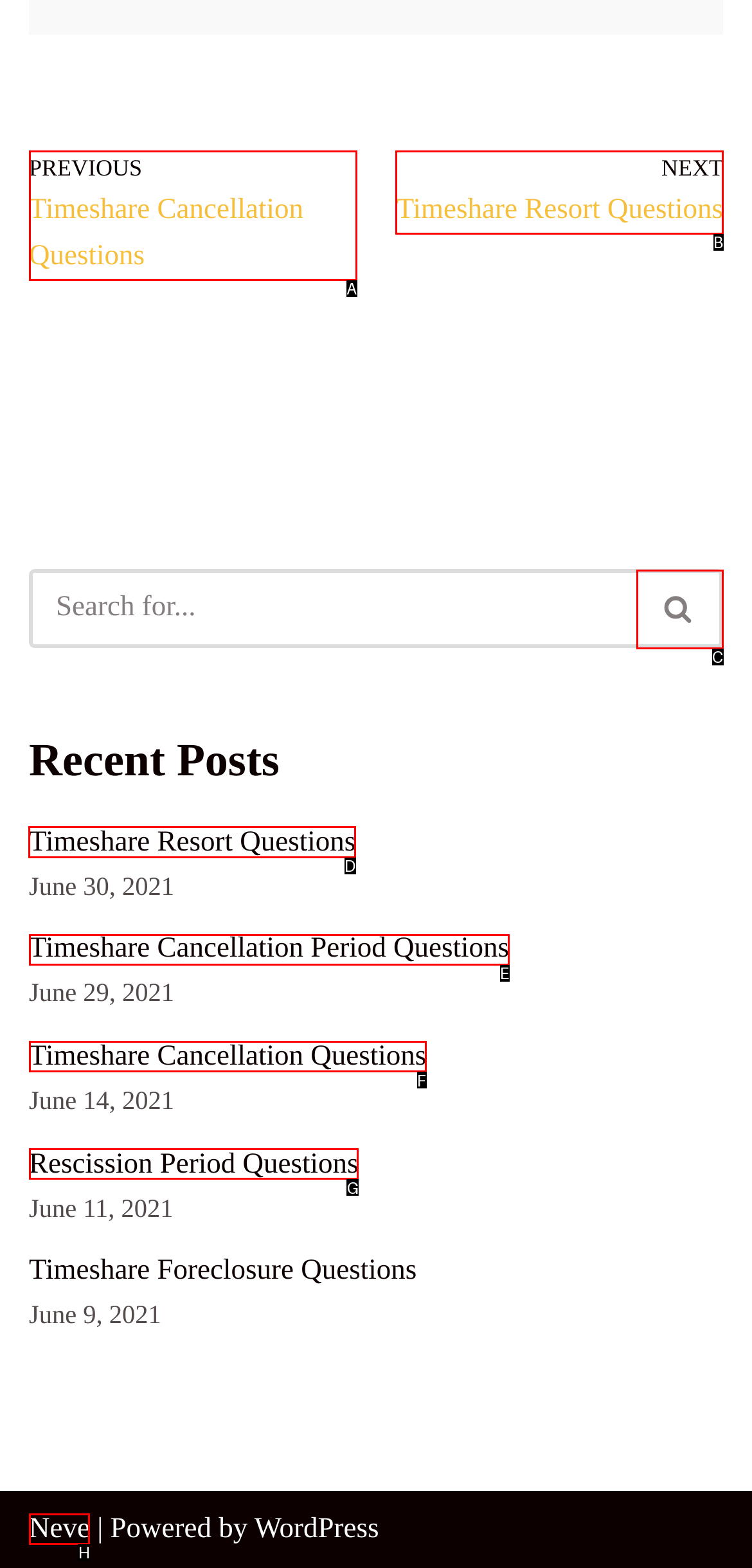Tell me which one HTML element I should click to complete the following task: View timeshare resort questions Answer with the option's letter from the given choices directly.

D